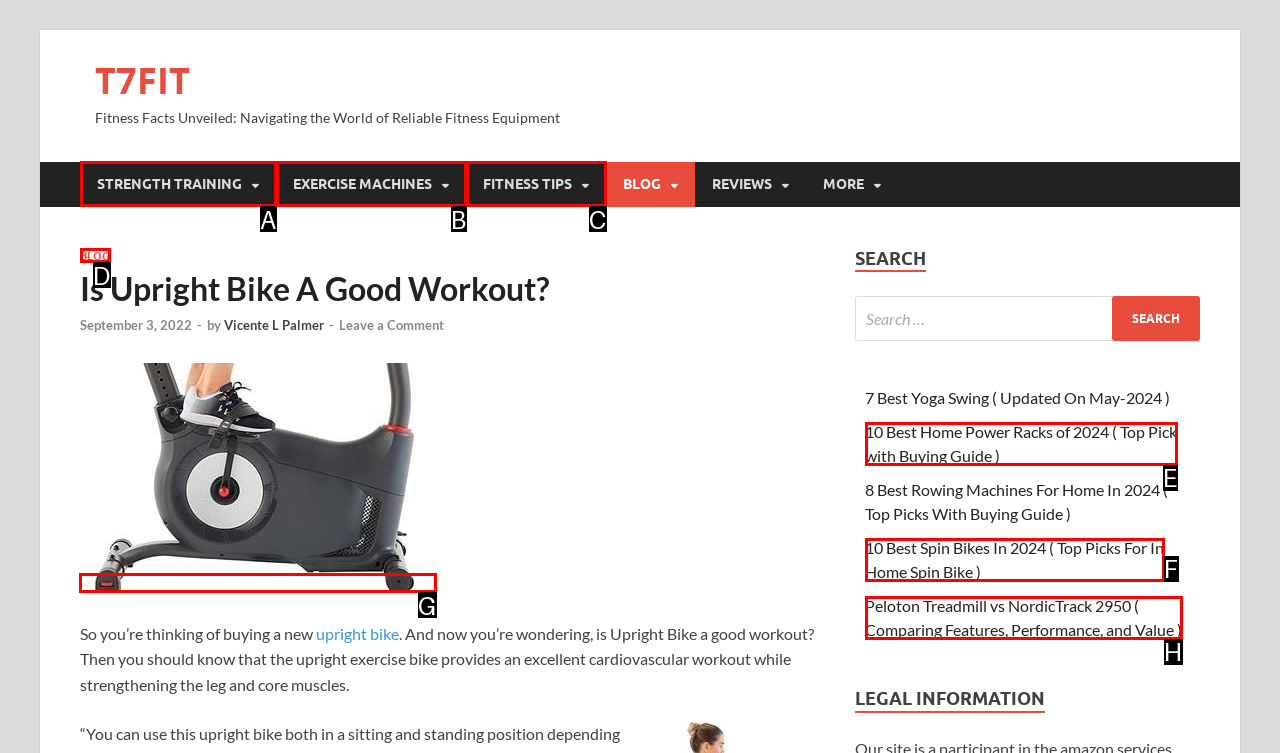Choose the HTML element that needs to be clicked for the given task: Learn about the 'Upright exercise bike' Respond by giving the letter of the chosen option.

G